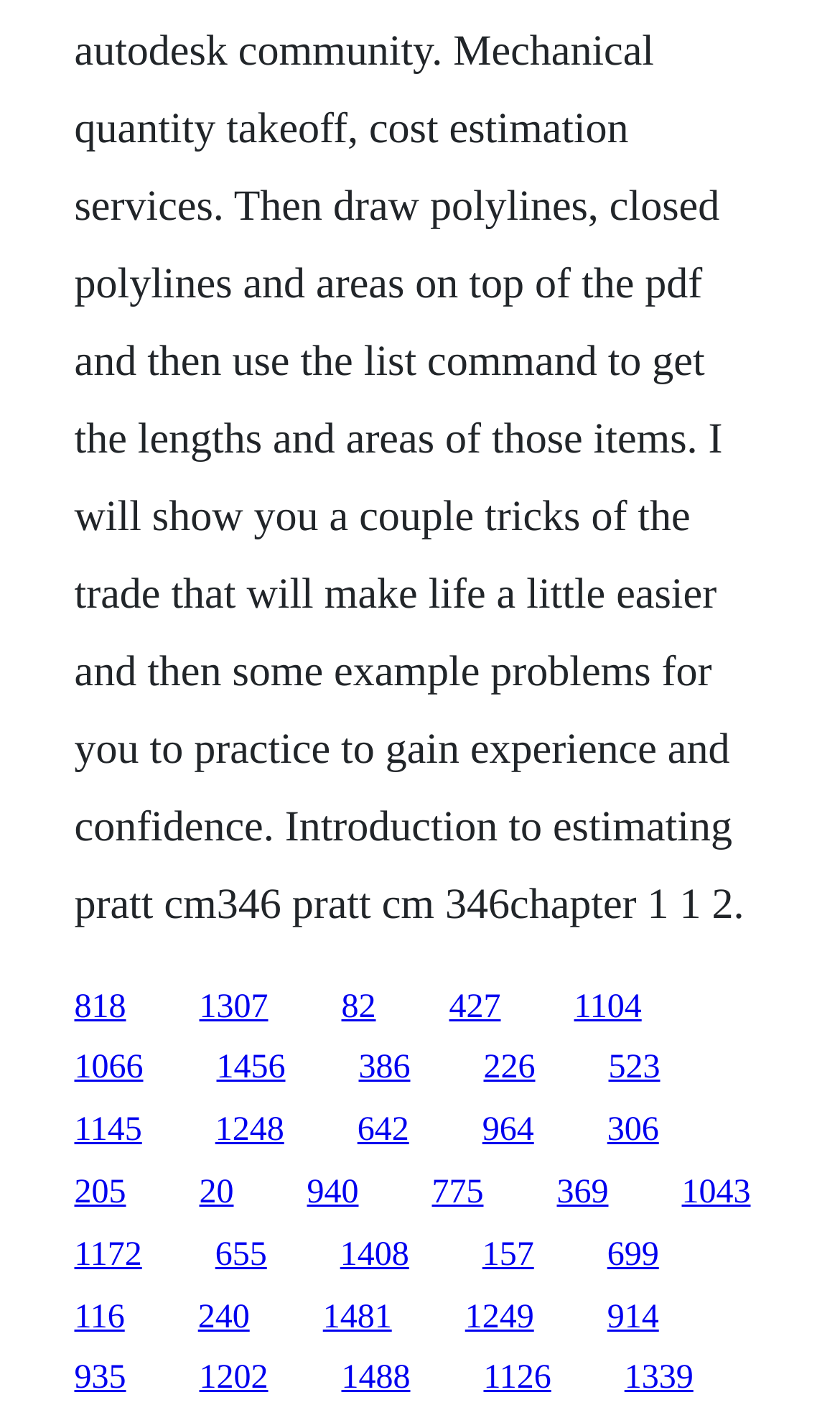Please indicate the bounding box coordinates of the element's region to be clicked to achieve the instruction: "follow the seventh link". Provide the coordinates as four float numbers between 0 and 1, i.e., [left, top, right, bottom].

[0.724, 0.745, 0.786, 0.771]